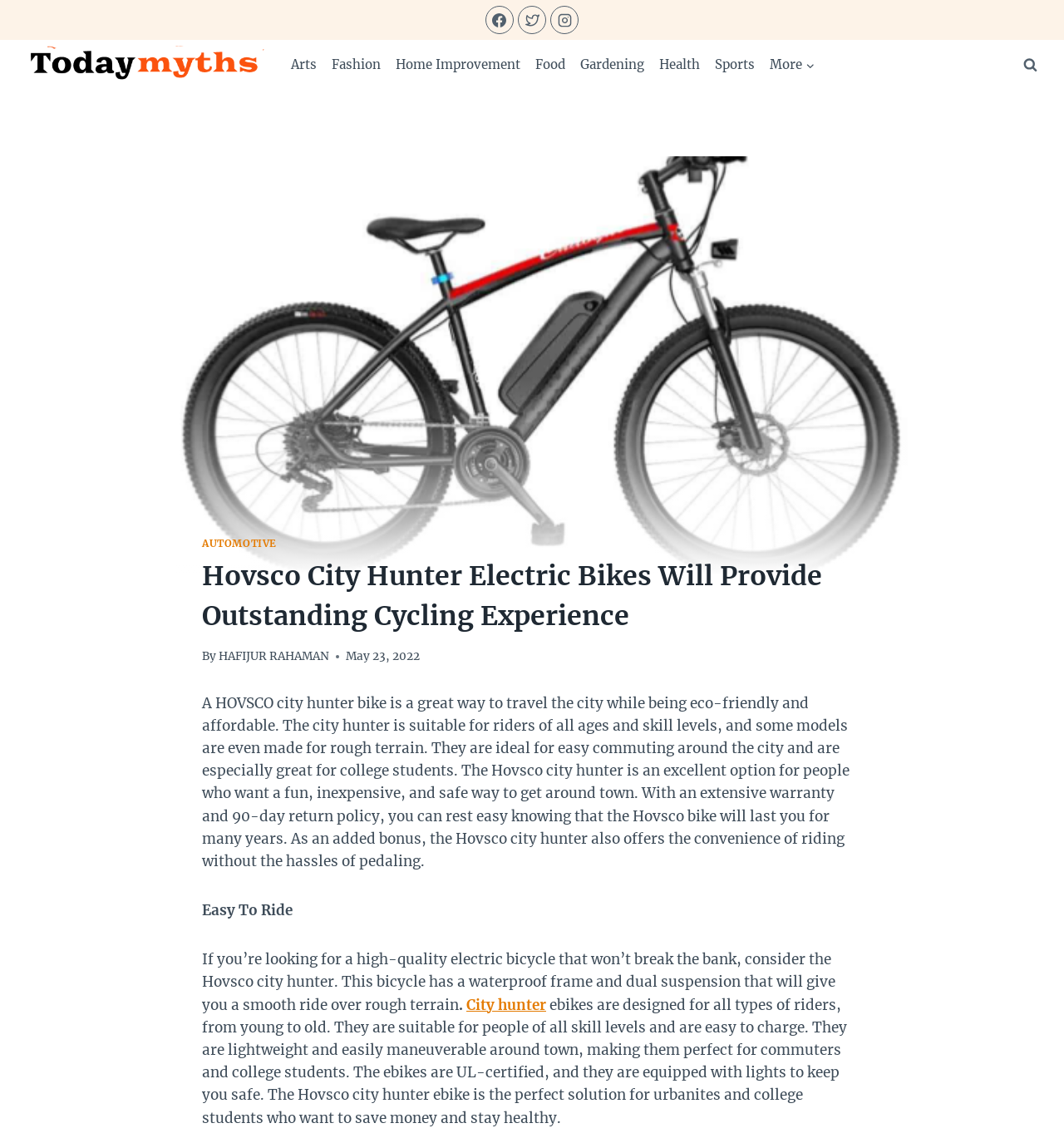Locate the heading on the webpage and return its text.

Hovsco City Hunter Electric Bikes Will Provide Outstanding Cycling Experience